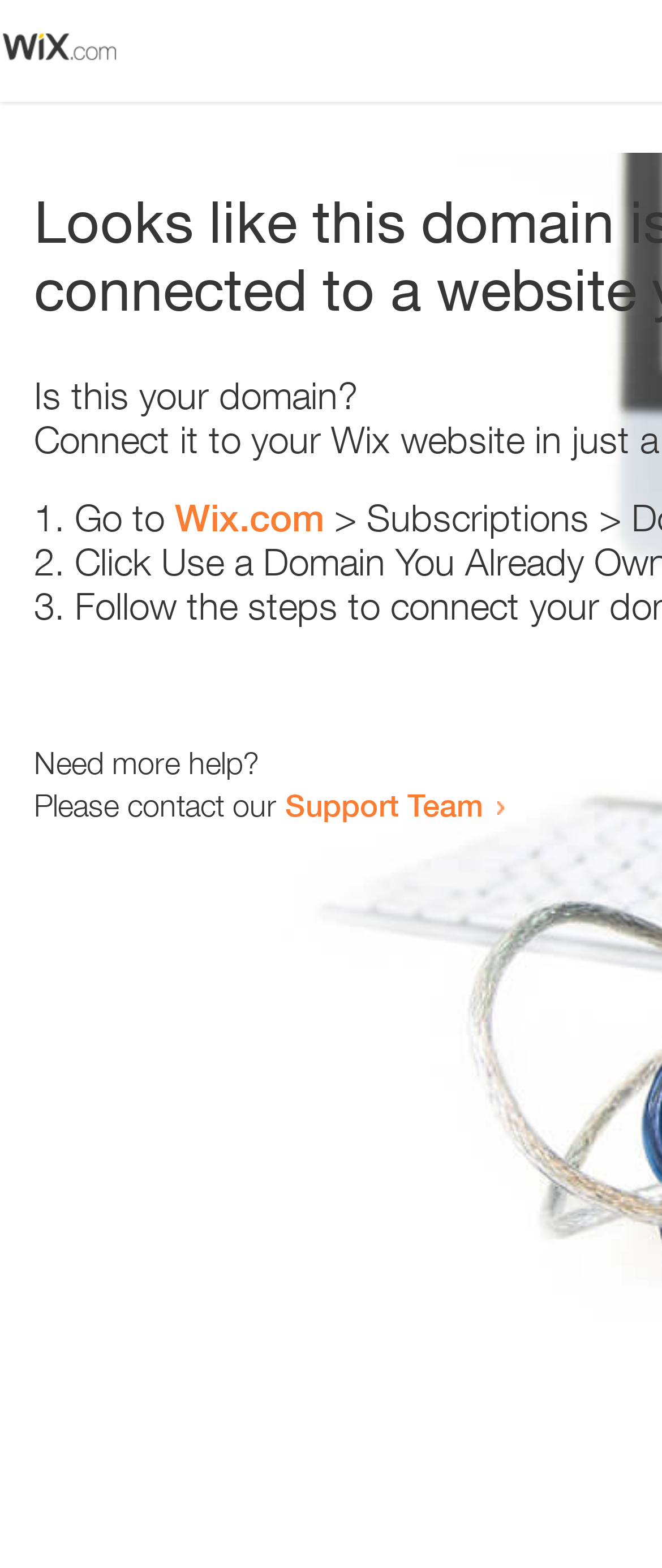Extract the primary heading text from the webpage.

Looks like this domain isn't
connected to a website yet